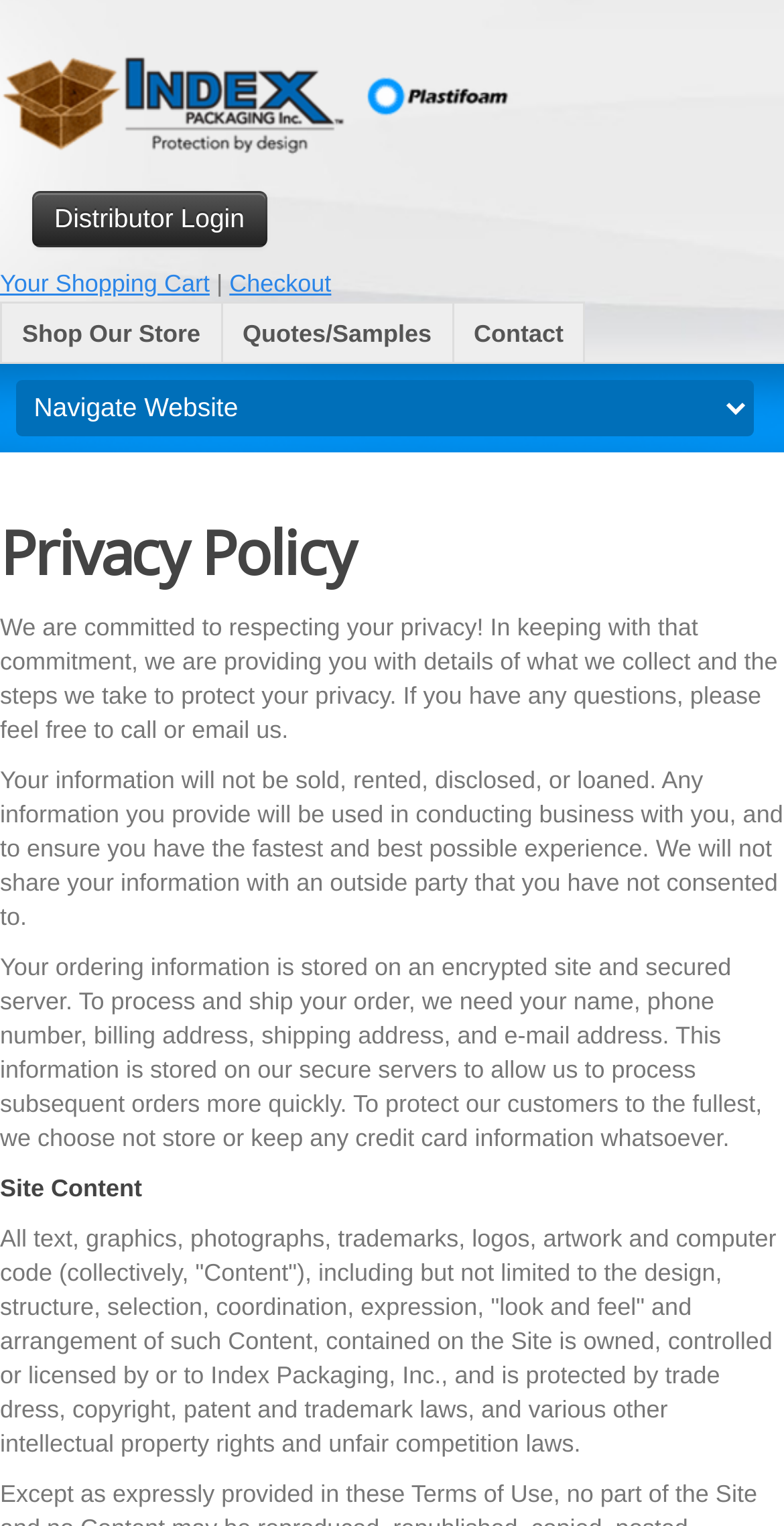Could you indicate the bounding box coordinates of the region to click in order to complete this instruction: "Click the Plastifoam logo".

[0.0, 0.098, 0.65, 0.116]